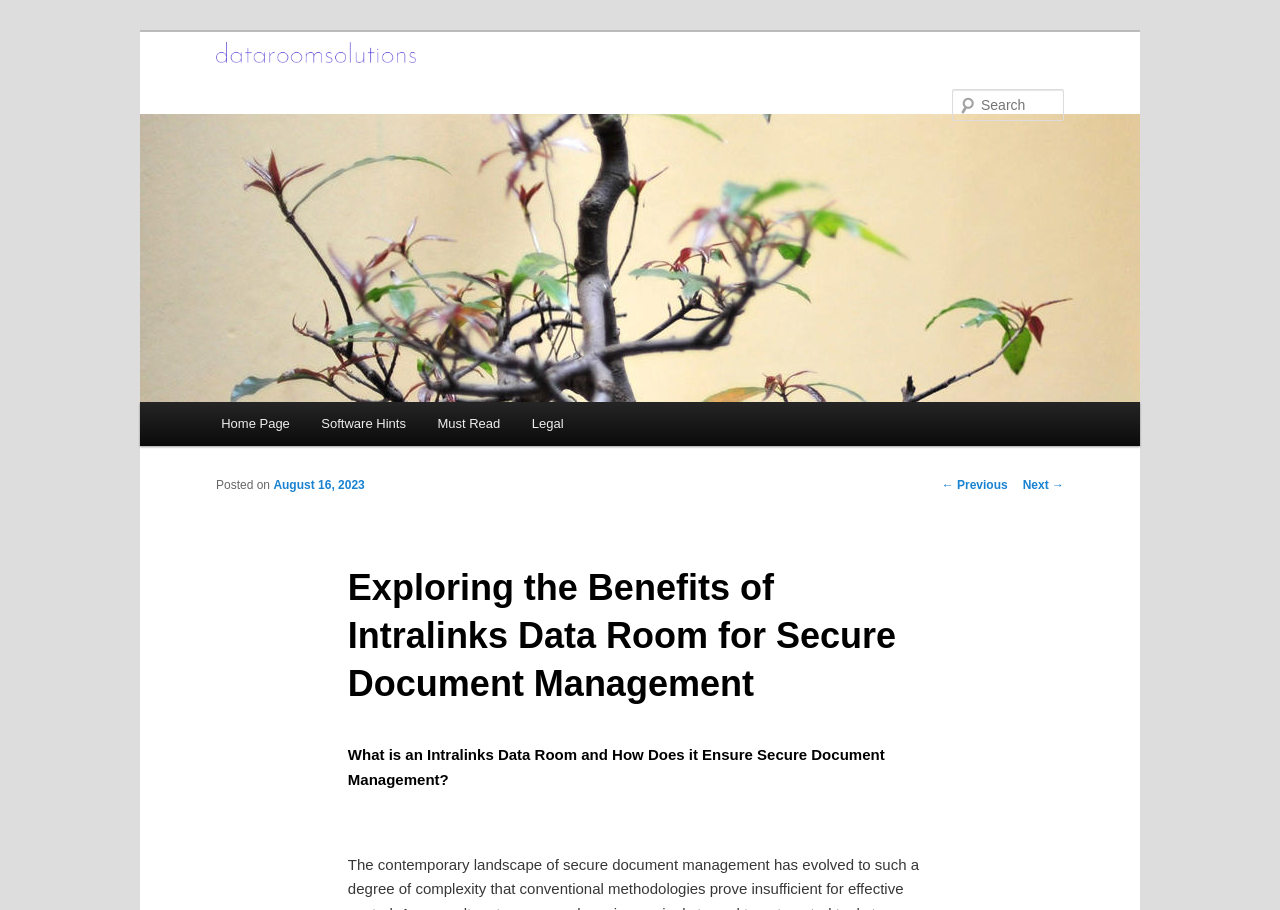Identify the bounding box for the described UI element: "August 16, 2023".

[0.214, 0.525, 0.285, 0.541]